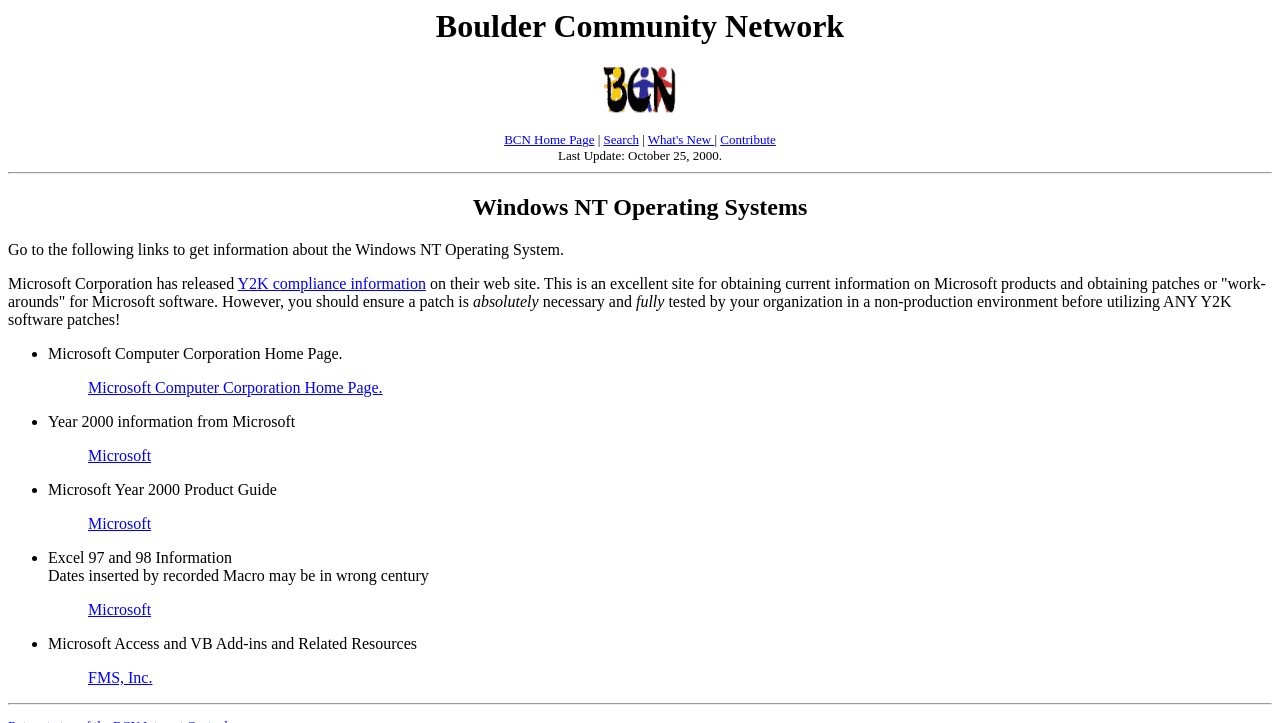What is the last update date of the webpage?
Please ensure your answer to the question is detailed and covers all necessary aspects.

The answer can be found in the static text element 'Last Update: October 25, 2000.' which is located at the top of the webpage, below the navigation links.